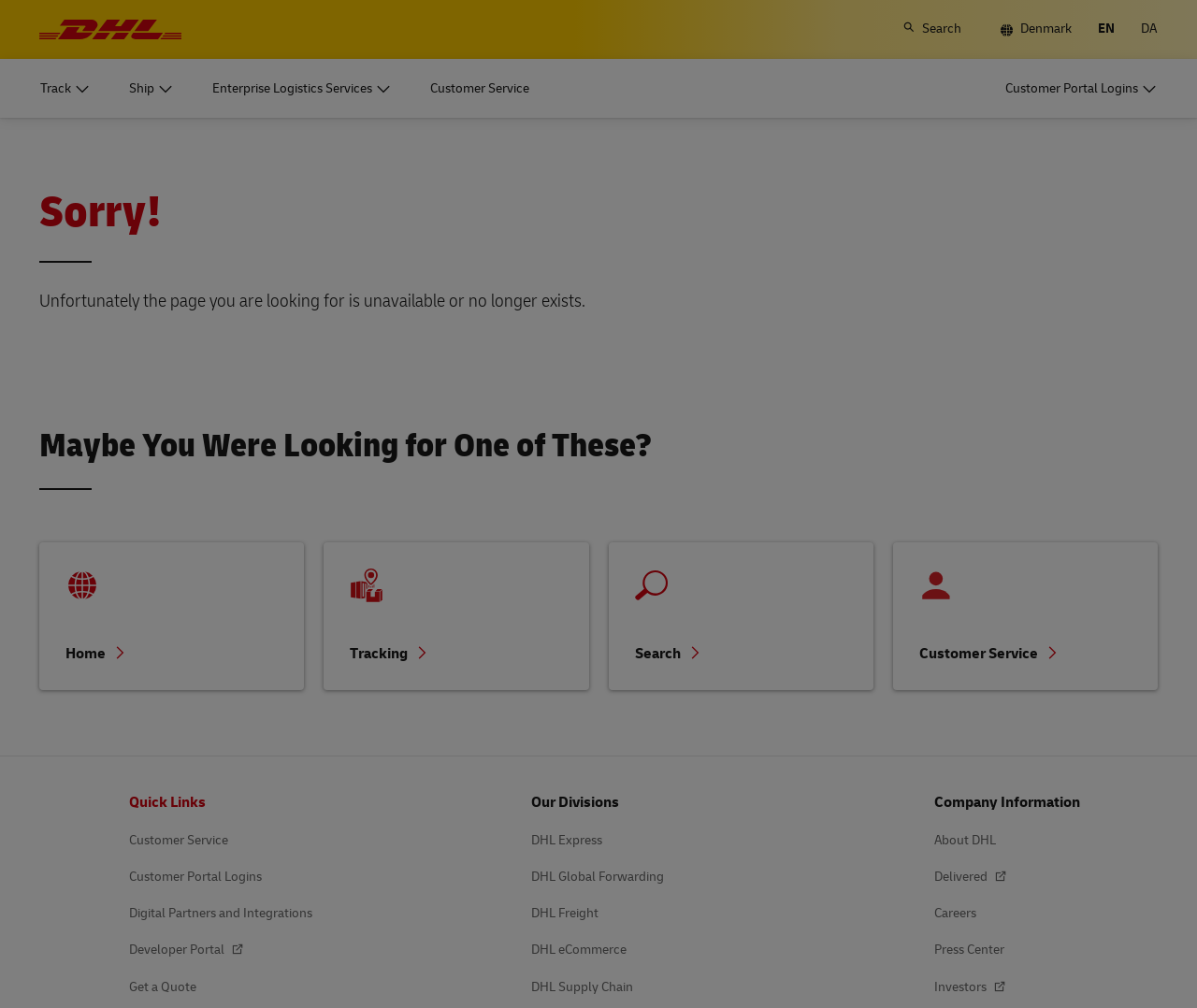Reply to the question with a single word or phrase:
What is the purpose of the page?

Error page